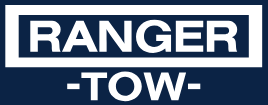What is the font style of 'RANGER'?
Look at the image and answer the question using a single word or phrase.

Bold, capital letters